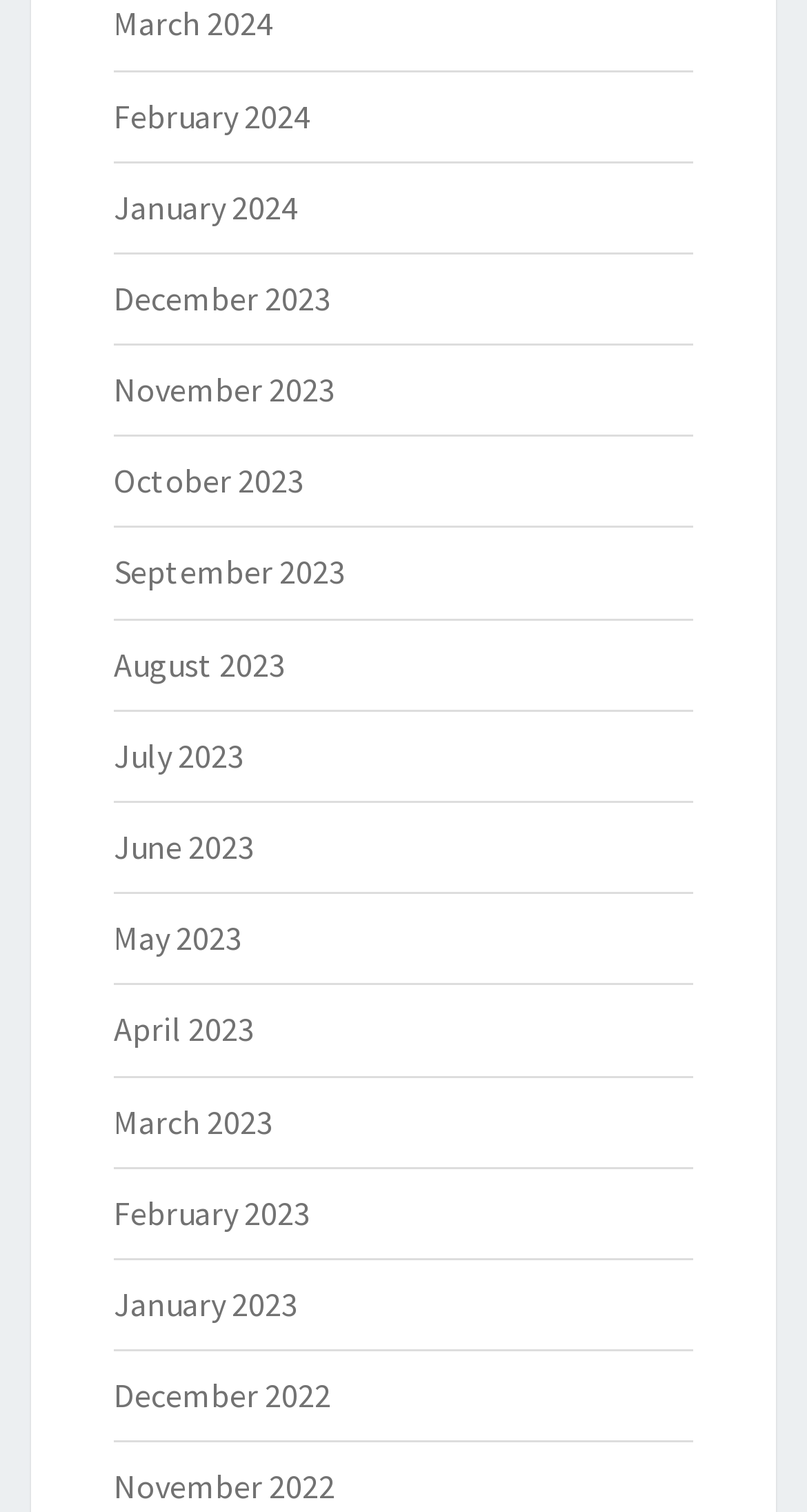Identify the bounding box of the HTML element described here: "July 2023". Provide the coordinates as four float numbers between 0 and 1: [left, top, right, bottom].

[0.141, 0.486, 0.303, 0.513]